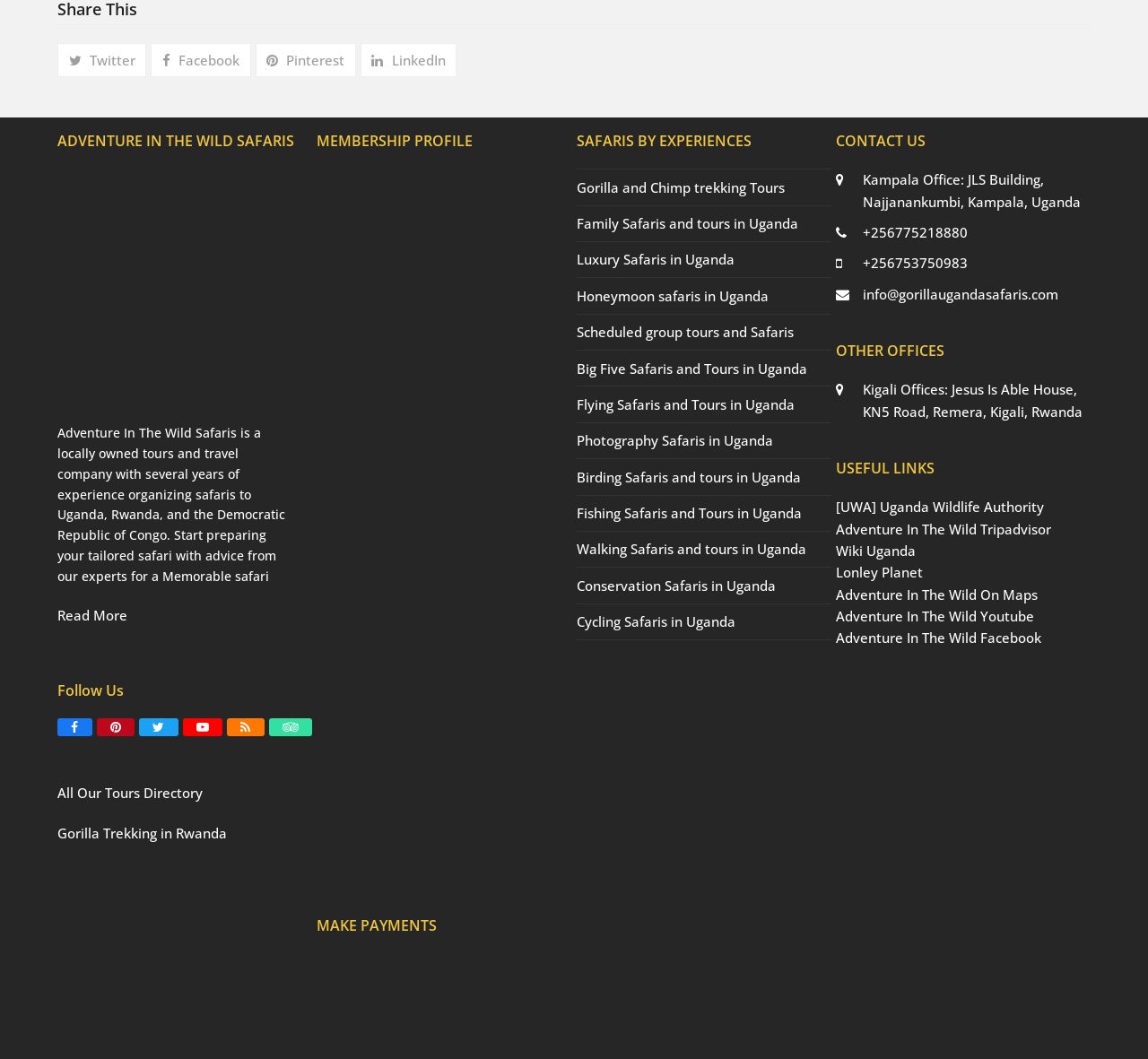Bounding box coordinates are given in the format (top-left x, top-left y, bottom-right x, bottom-right y). All values should be floating point numbers between 0 and 1. Provide the bounding box coordinate for the UI element described as: Read More

[0.05, 0.573, 0.111, 0.59]